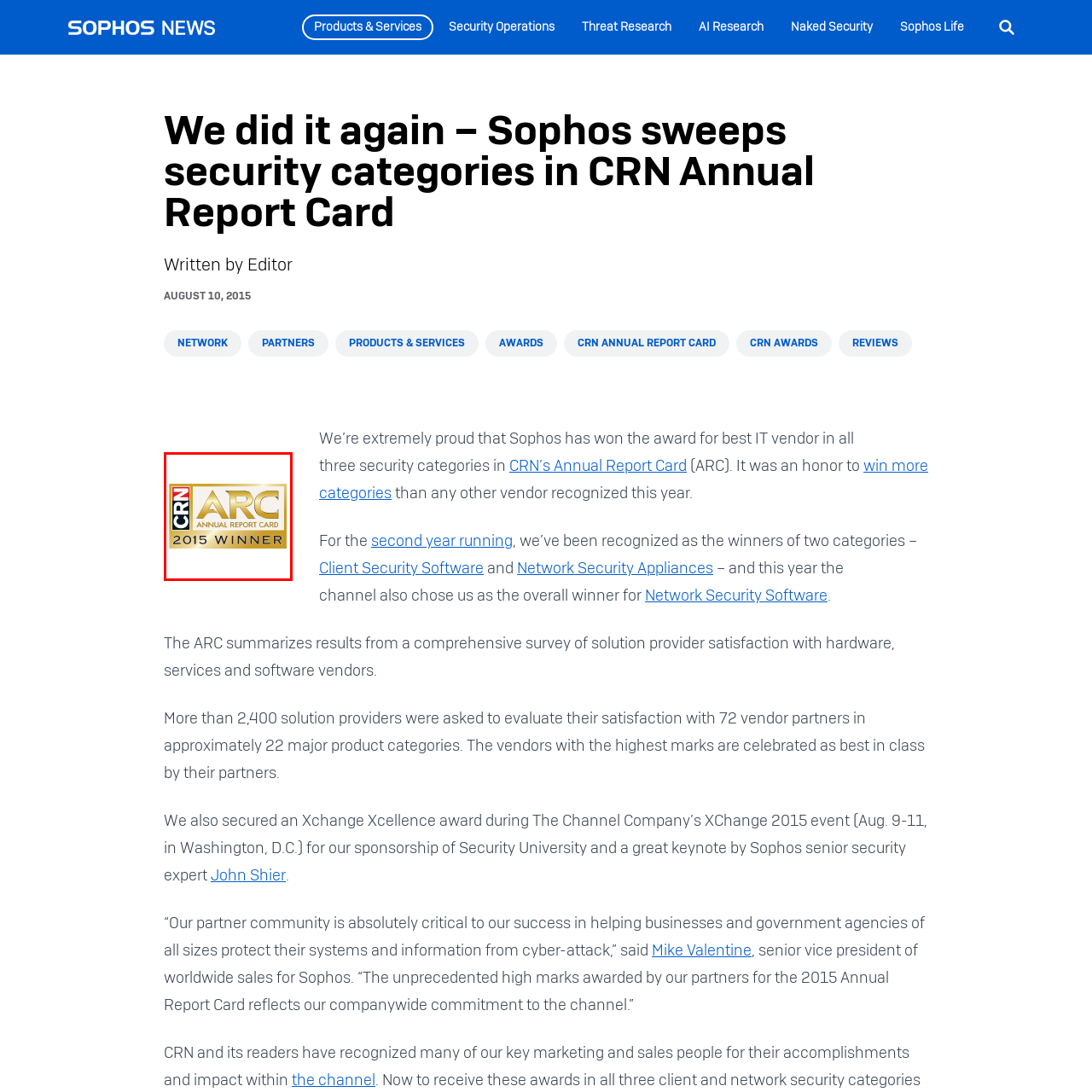Deliver a detailed explanation of the elements found in the red-marked area of the image.

The image showcases the prestigious CRN Annual Report Card (ARC) 2015 Winner logo. The logo is elegantly designed with a gold background that highlights the text "ARC" prominently, signifying a high level of achievement in the IT industry. The logo also features the year "2015" and the word "WINNER," underscoring the recognition that Sophos has received for its outstanding performance and partner satisfaction across multiple security categories. This award reflects Sophos's commitment to excellence and innovation in the cybersecurity landscape, emphasizing their successful partnership with solution providers.